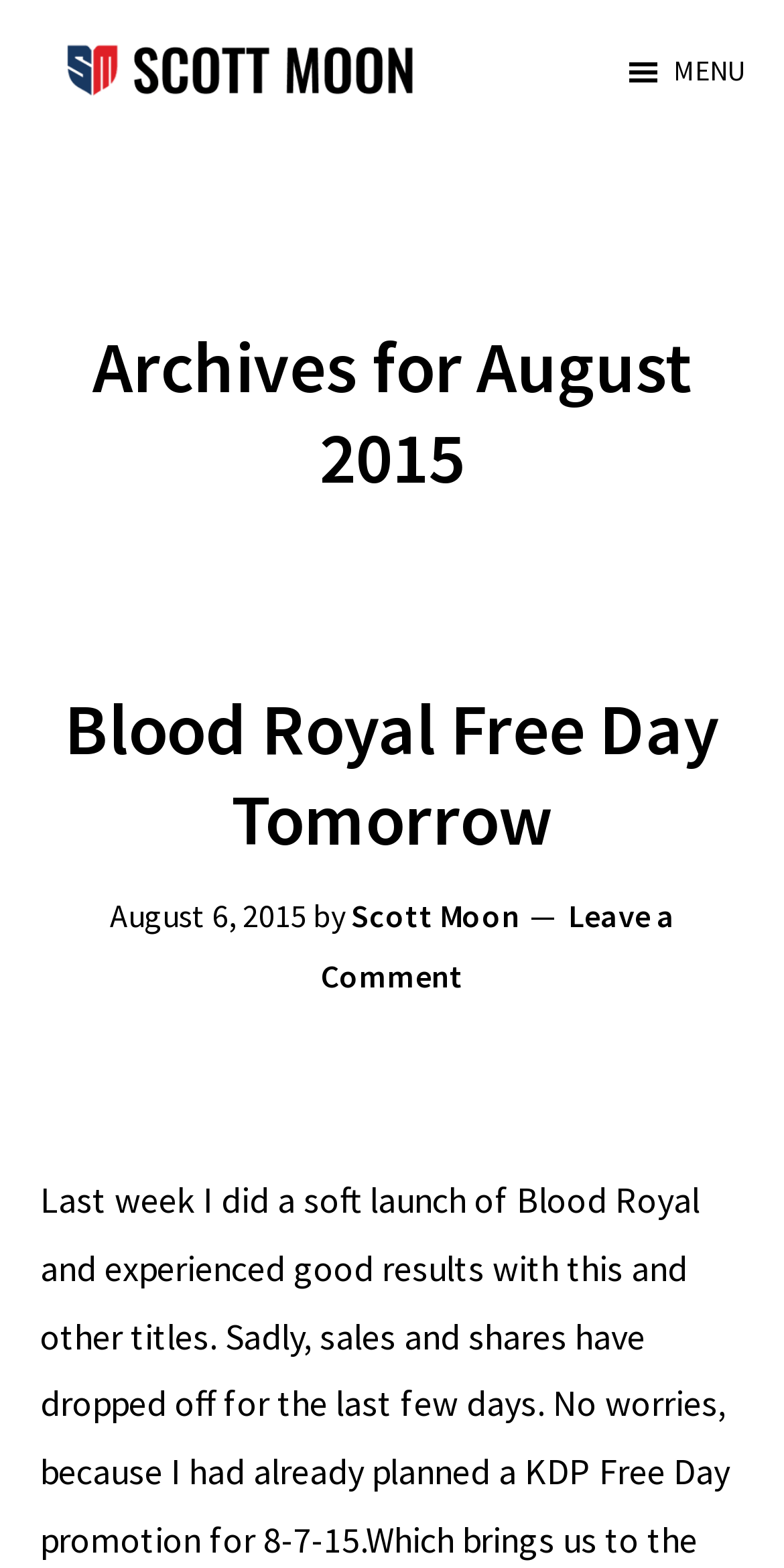Provide an in-depth caption for the elements present on the webpage.

The webpage appears to be the official website of SciFi author Scott Moon. At the top left, there is a link to "Skip to main content". Next to it, on the same horizontal level, is a link to "Scott Moon" accompanied by an image of the author. Below this, there is a brief description of the website as "Official website of SciFi author Scott Moon".

On the top right, there is a button with a menu icon. Below the menu button, there is a heading that reads "Archives for August 2015". This section contains a list of articles, with the first one being "Blood Royal Free Day Tomorrow". This article has a link to the full post, and is accompanied by the date "August 6, 2015" and the author's name "Scott Moon". There is also a link to "Leave a Comment" below the article.

The layout of the webpage is organized, with clear headings and concise text. The use of images and icons adds visual appeal to the page. Overall, the webpage appears to be a blog or news site, with a focus on the author's work and updates.